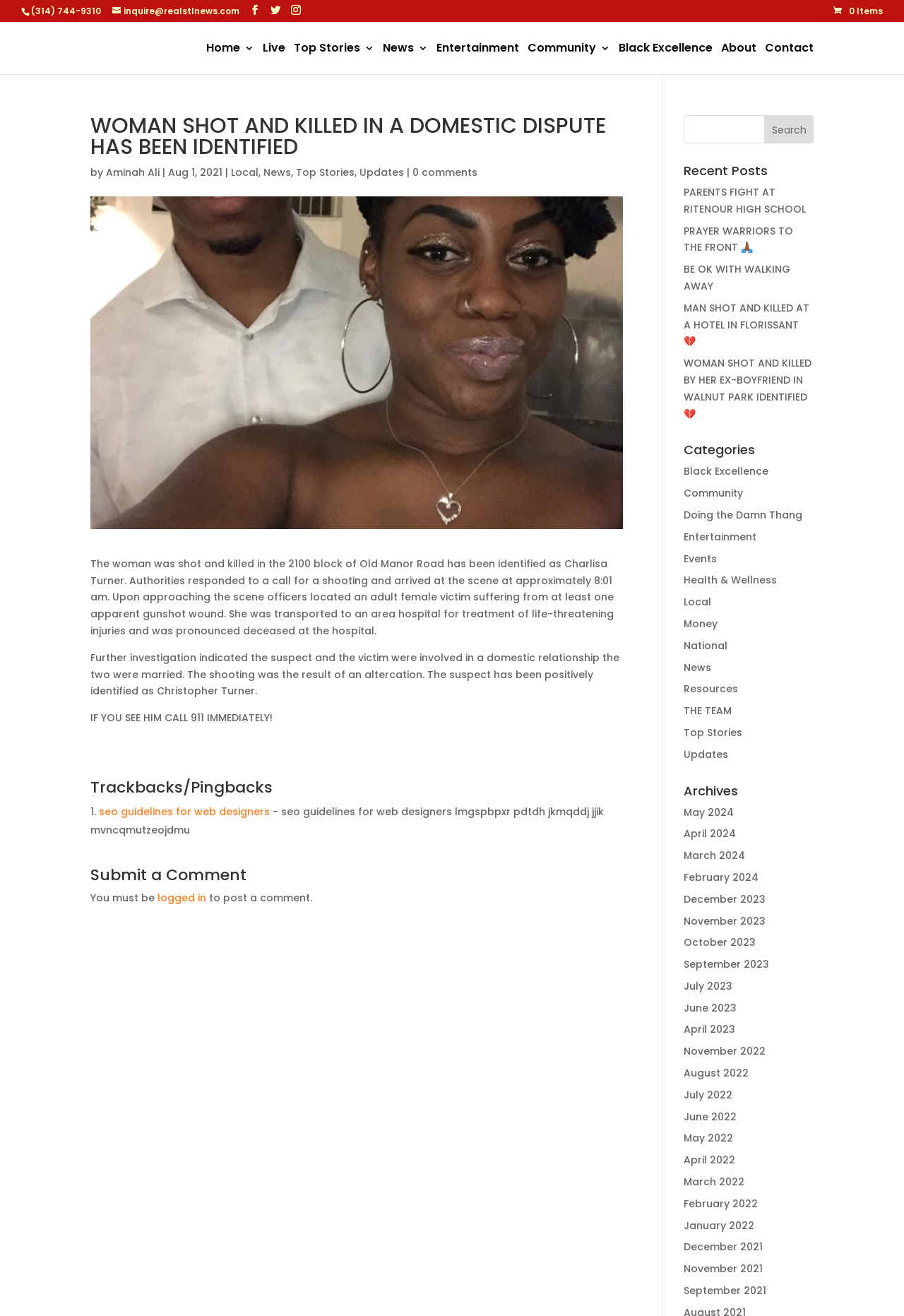Can you pinpoint the bounding box coordinates for the clickable element required for this instruction: "View the article 'WOMAN SHOT AND KILLED IN A DOMESTIC DISPUTE HAS BEEN IDENTIFIED'"? The coordinates should be four float numbers between 0 and 1, i.e., [left, top, right, bottom].

[0.1, 0.087, 0.689, 0.702]